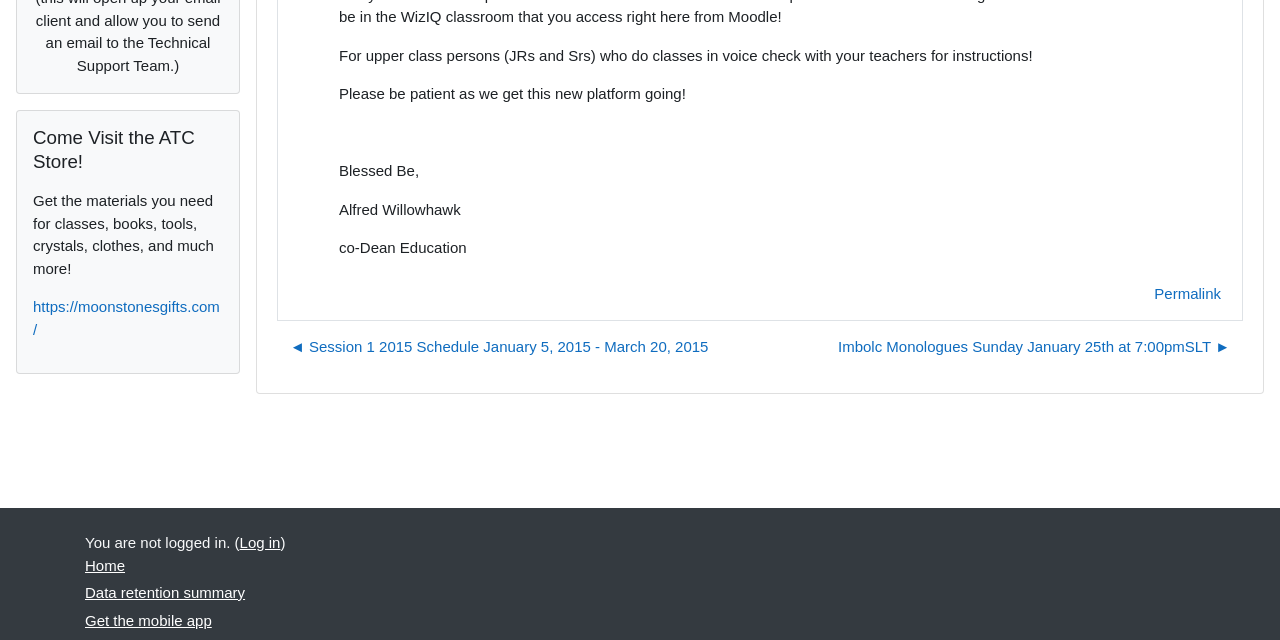Please find the bounding box for the UI element described by: "Data retention summary".

[0.066, 0.912, 0.191, 0.939]